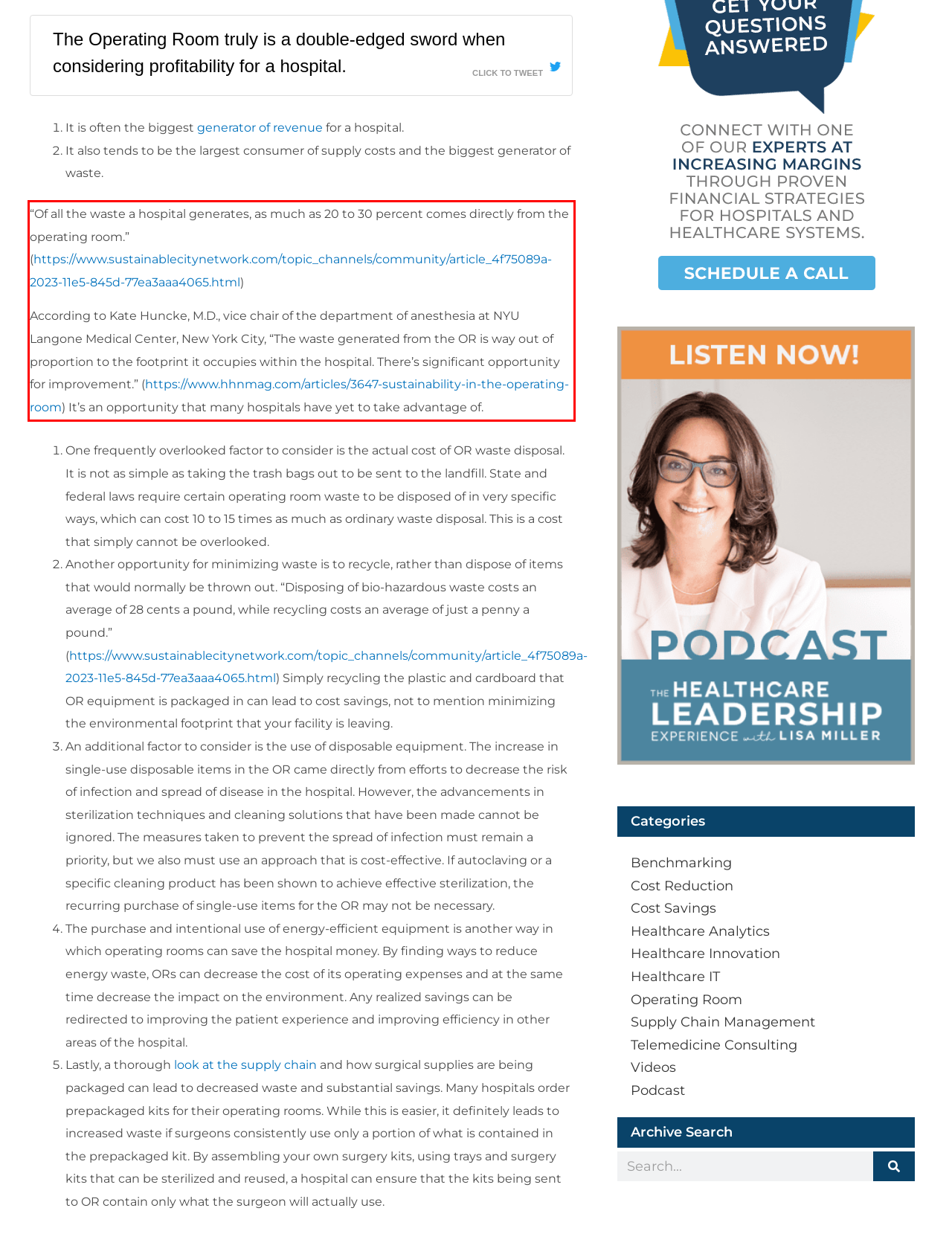You are provided with a webpage screenshot that includes a red rectangle bounding box. Extract the text content from within the bounding box using OCR.

“Of all the waste a hospital generates, as much as 20 to 30 percent comes directly from the operating room.” (https://www.sustainablecitynetwork.com/topic_channels/community/article_4f75089a-2023-11e5-845d-77ea3aaa4065.html) According to Kate Huncke, M.D., vice chair of the department of anesthesia at NYU Langone Medical Center, New York City, “The waste generated from the OR is way out of proportion to the footprint it occupies within the hospital. There’s significant opportunity for improvement.” (https://www.hhnmag.com/articles/3647-sustainability-in-the-operating-room) It’s an opportunity that many hospitals have yet to take advantage of.